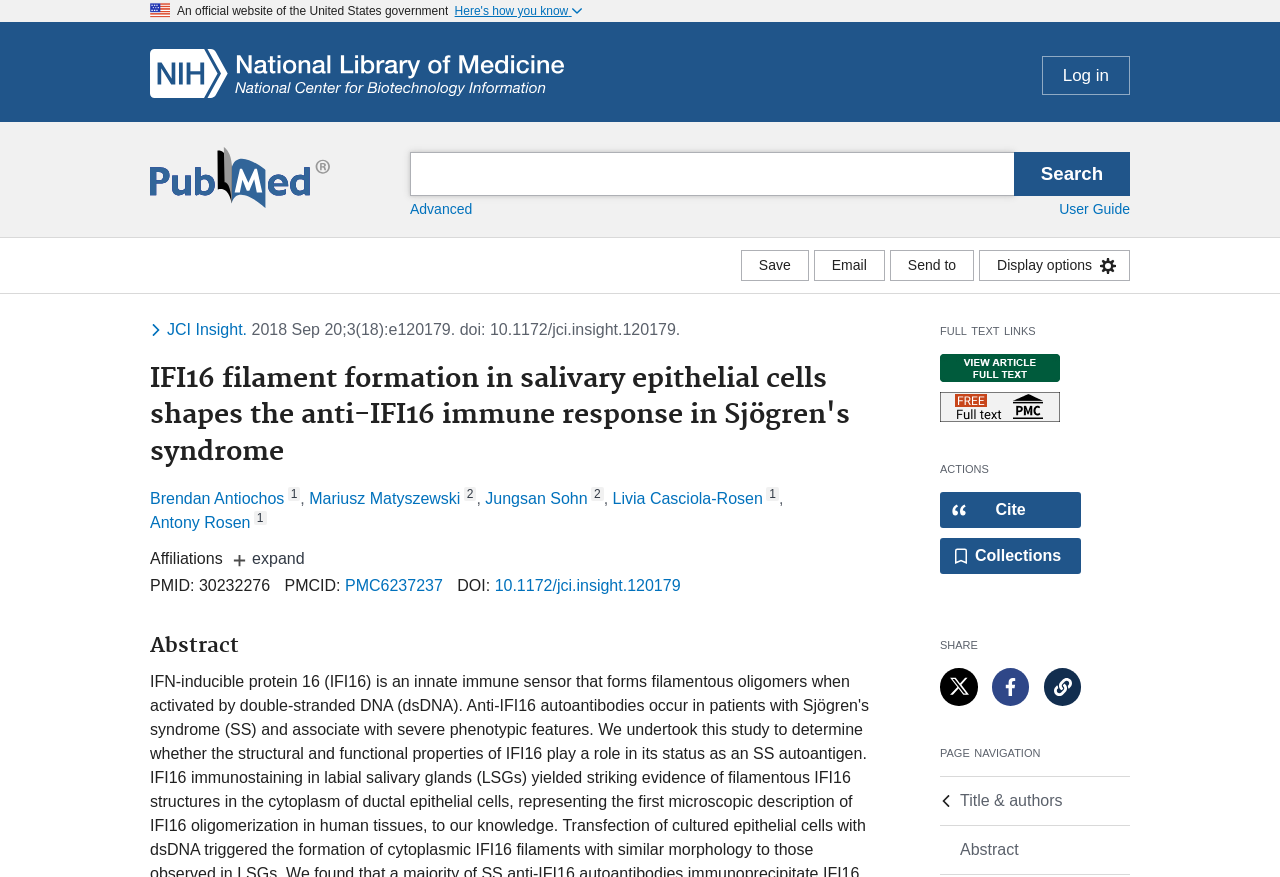Detail the webpage's structure and highlights in your description.

This webpage is about a scientific article titled "IFI16 filament formation in salivary epithelial cells shapes the anti-IFI16 immune response in Sjögren's syndrome" from PubMed. At the top, there is a header section with a U.S. flag icon, an official website of the United States government label, and a button to expand a dropdown menu. Below this, there is a search bar with a PubMed logo and a combobox to input search queries.

On the left side, there are several buttons and links, including "Save", "Email", "Send to", and "Display options". Below these, there are links to full-text providers and options to cite the article, save it to MyNCBI collections, and share it on social media.

The main content of the webpage is the article itself, which includes the title, authors, journal information, and abstract. The authors are listed with superscript numbers indicating their affiliations. The abstract is a brief summary of the article's content.

At the bottom of the page, there are links to navigate to different sections of the article, such as the title and authors, abstract, and affiliations.